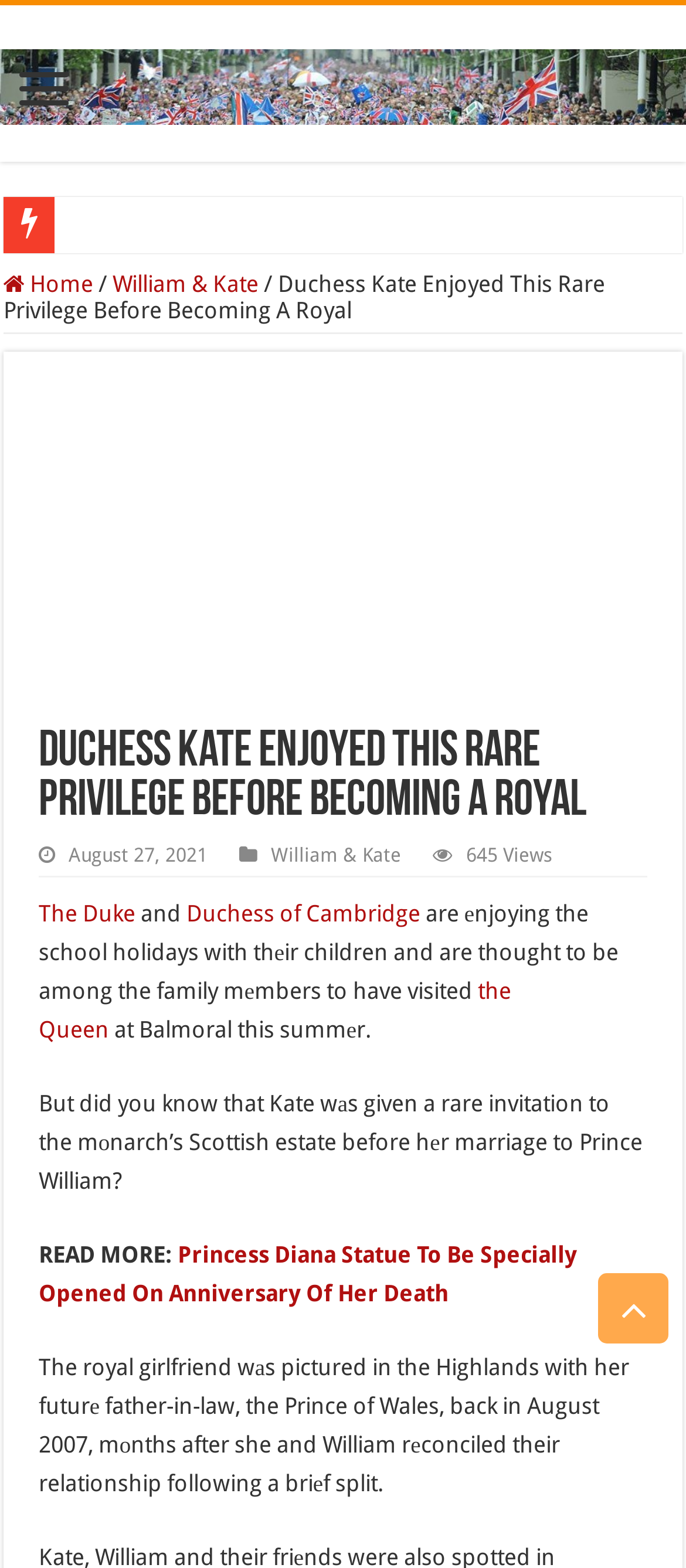Reply to the question with a single word or phrase:
What is the name of the royal couple?

Duke and Duchess of Cambridge